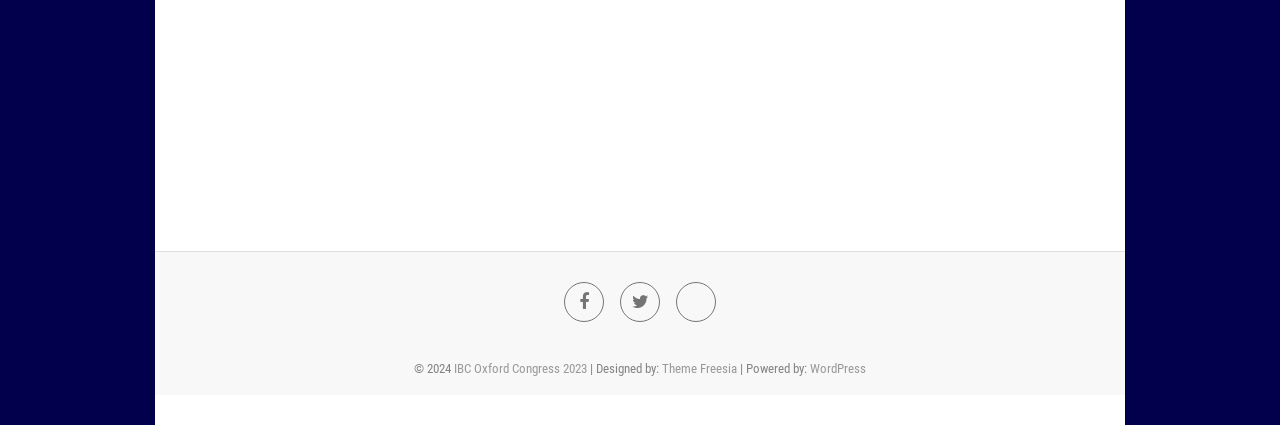What is the theme of the website?
Please give a detailed and thorough answer to the question, covering all relevant points.

The theme of the website can be found at the bottom of the webpage, where it says 'Designed by: Theme Freesia', which is a link.